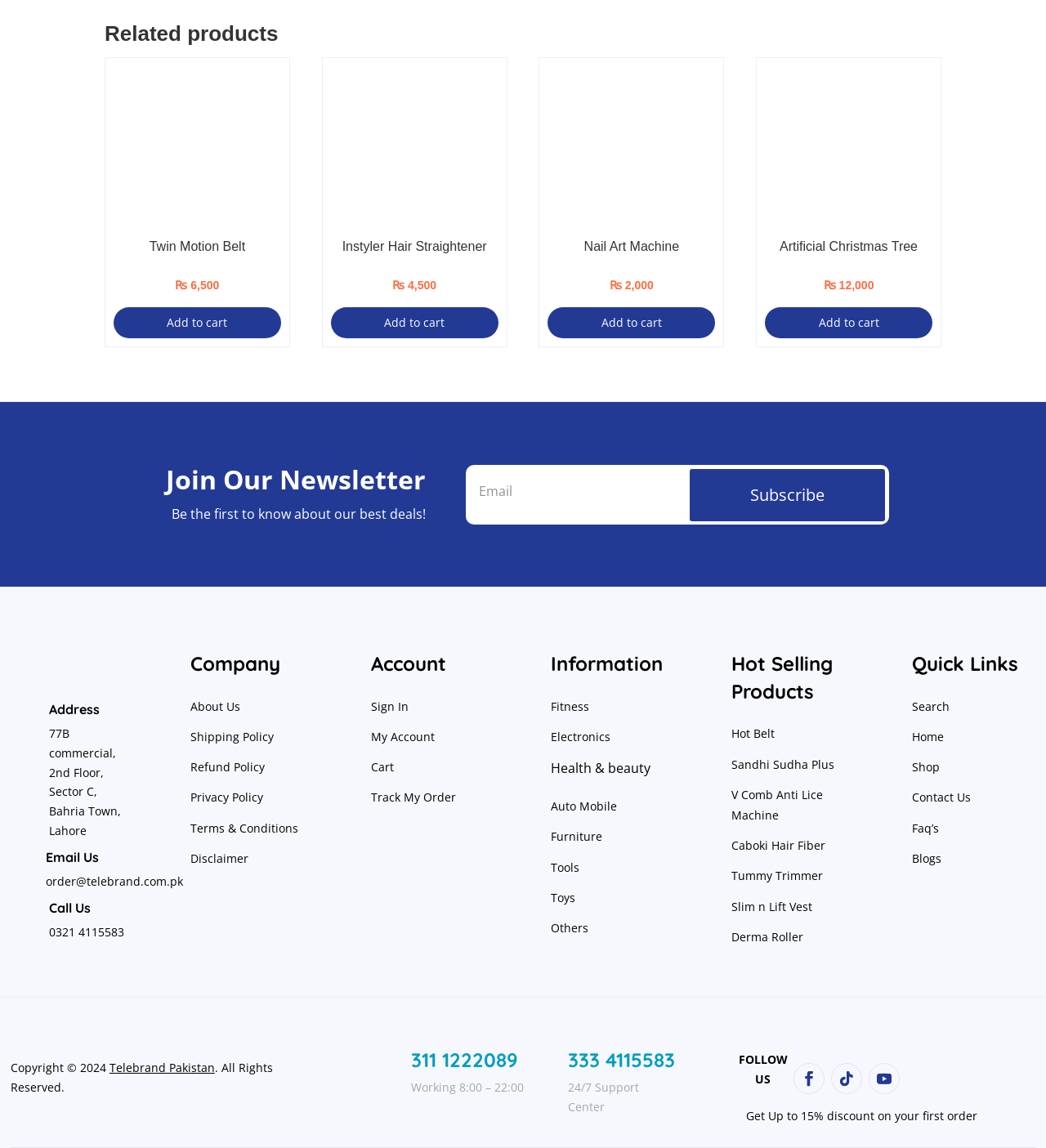What is the phone number for calling the company?
Please provide a comprehensive answer based on the information in the image.

I searched for the static text element with the phone number and found it under the 'Call Us' heading.